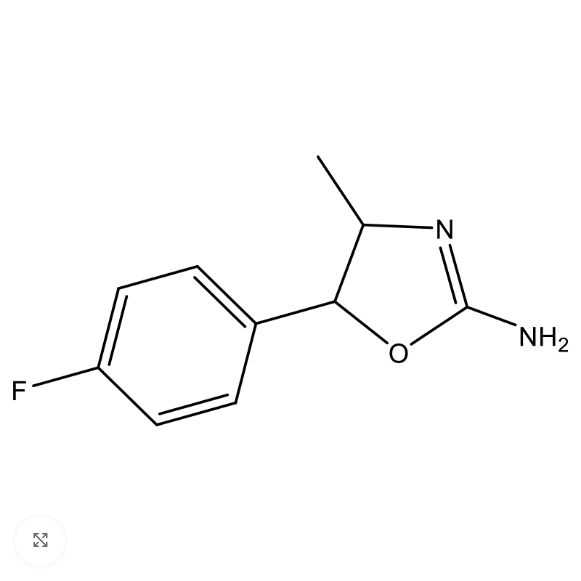Give an elaborate caption for the image.

The image displays the chemical structure of 4F-MAR Freebase, a compound notable for its potential applications in pharmacology. This structure features a fluorine atom (F) attached to a phenyl ring, connected to a chain that includes various functional groups such as an amine (NH₂), an oxime (O), and a nitrogen atom (N) within a ring structure. The formula highlights its complex molecular arrangement, essential for understanding its chemical behavior and properties. This compound falls under the category of phenethylamines and has generated interest for its pharmacological effects.